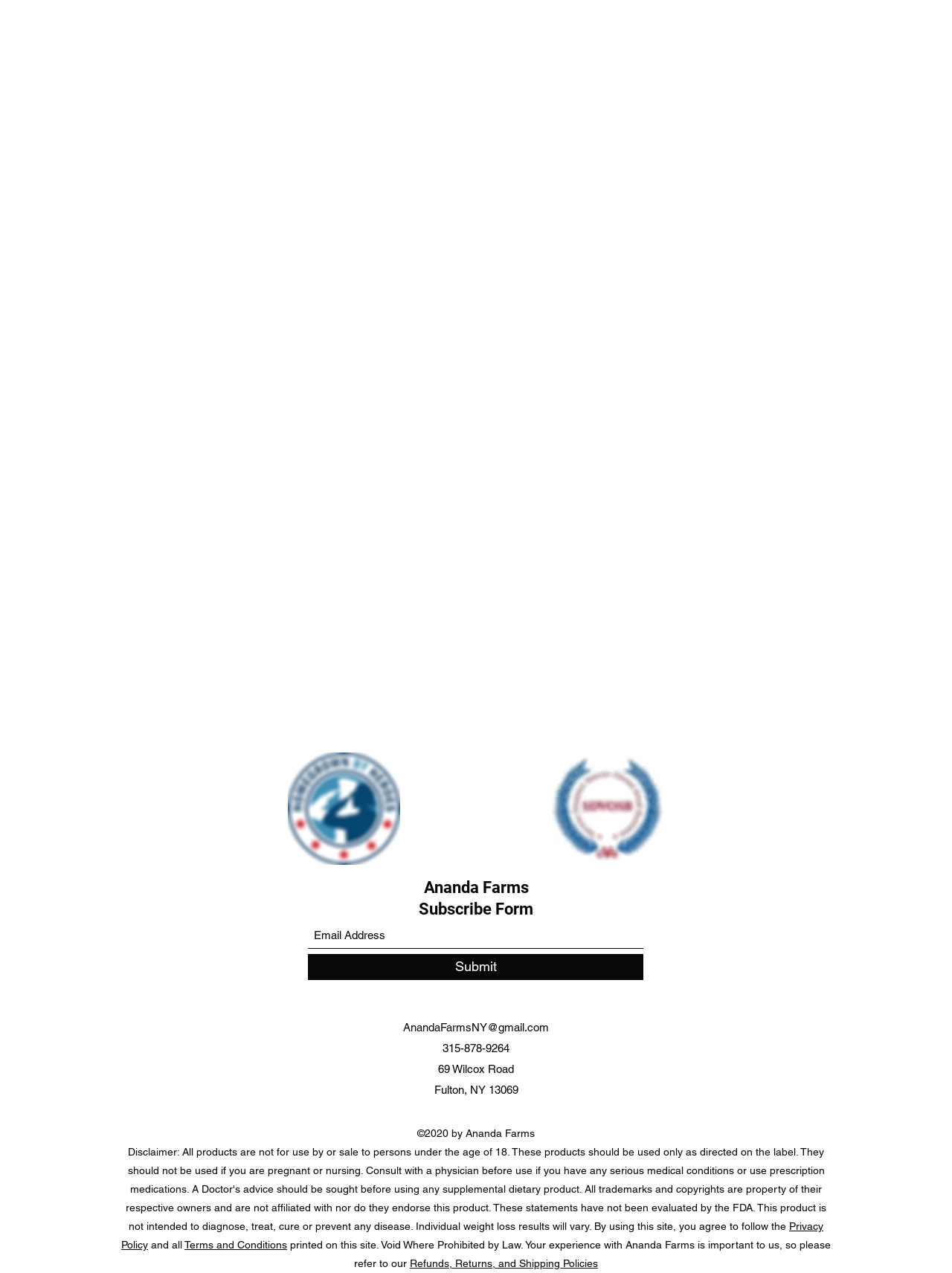Identify the bounding box coordinates of the clickable section necessary to follow the following instruction: "Contact via email". The coordinates should be presented as four float numbers from 0 to 1, i.e., [left, top, right, bottom].

[0.423, 0.802, 0.576, 0.812]